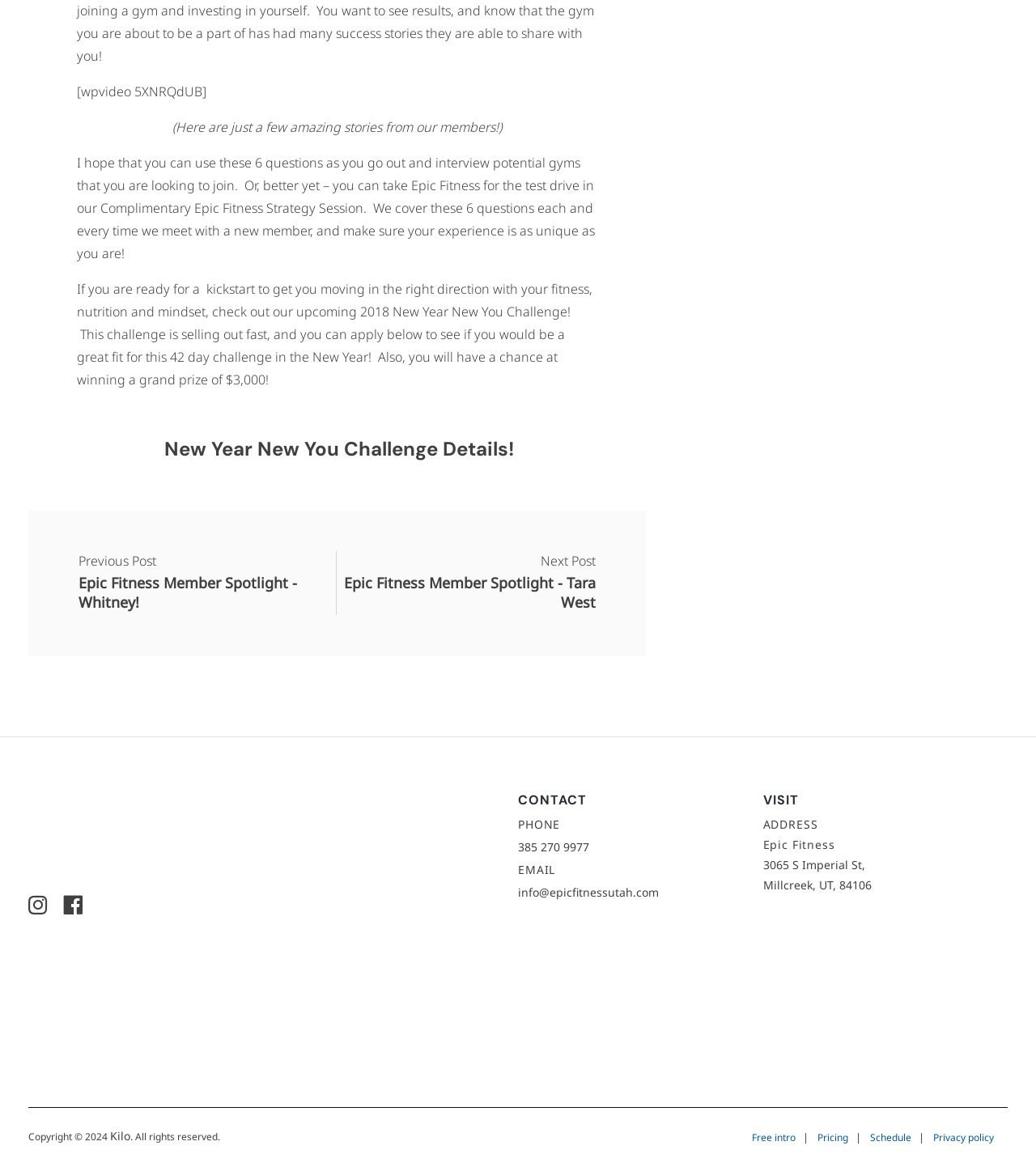Identify the bounding box coordinates of the clickable region required to complete the instruction: "Follow Epic Fitness on Instagram". The coordinates should be given as four float numbers within the range of 0 and 1, i.e., [left, top, right, bottom].

[0.027, 0.761, 0.051, 0.784]